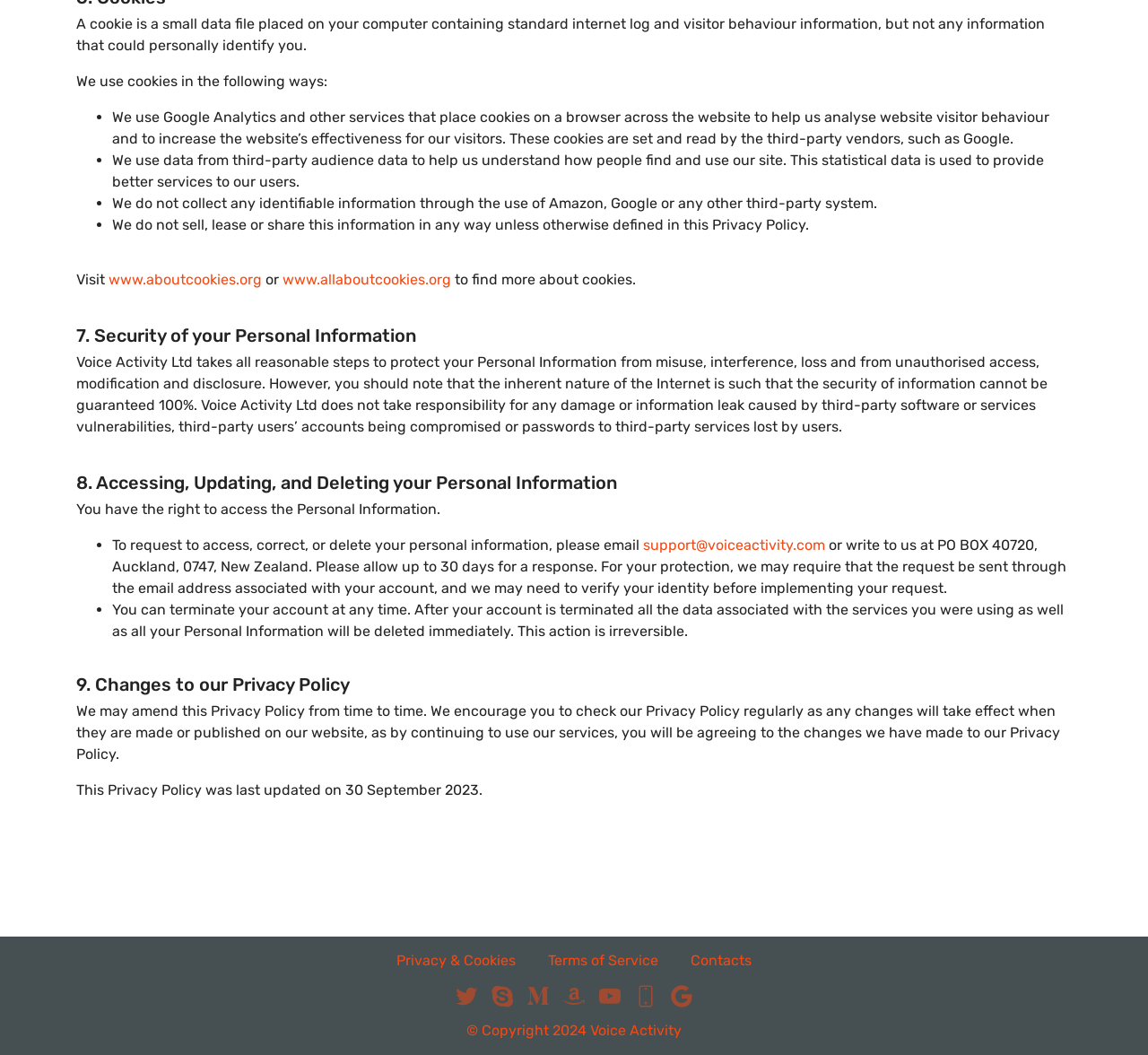What is the purpose of cookies on this website?
Provide an in-depth and detailed explanation in response to the question.

According to the text, cookies are used to help analyze website visitor behavior and increase the website's effectiveness for visitors. This is stated in the section explaining how cookies are used.